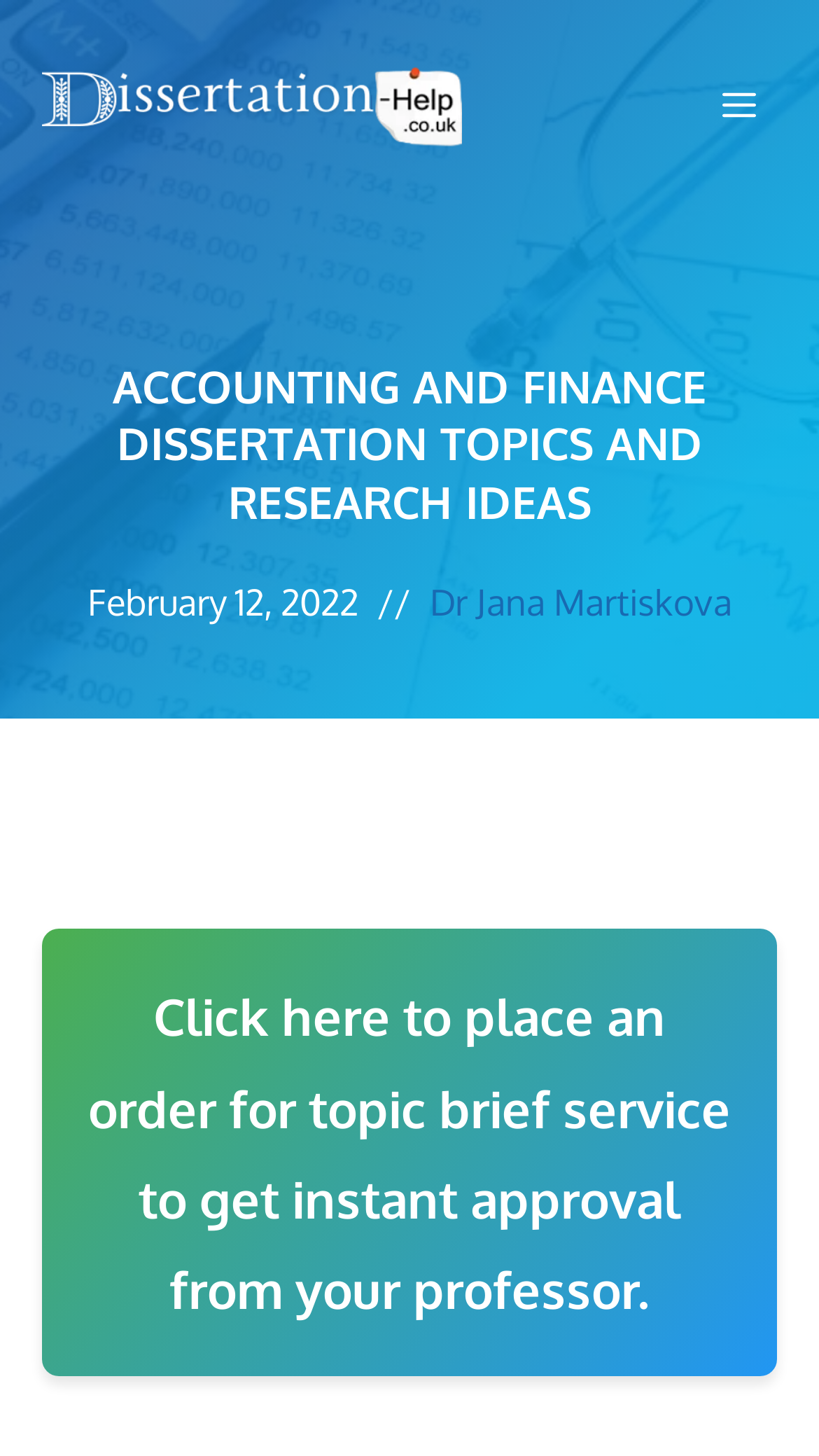Answer the question briefly using a single word or phrase: 
What is the date of the last update?

February 12, 2022